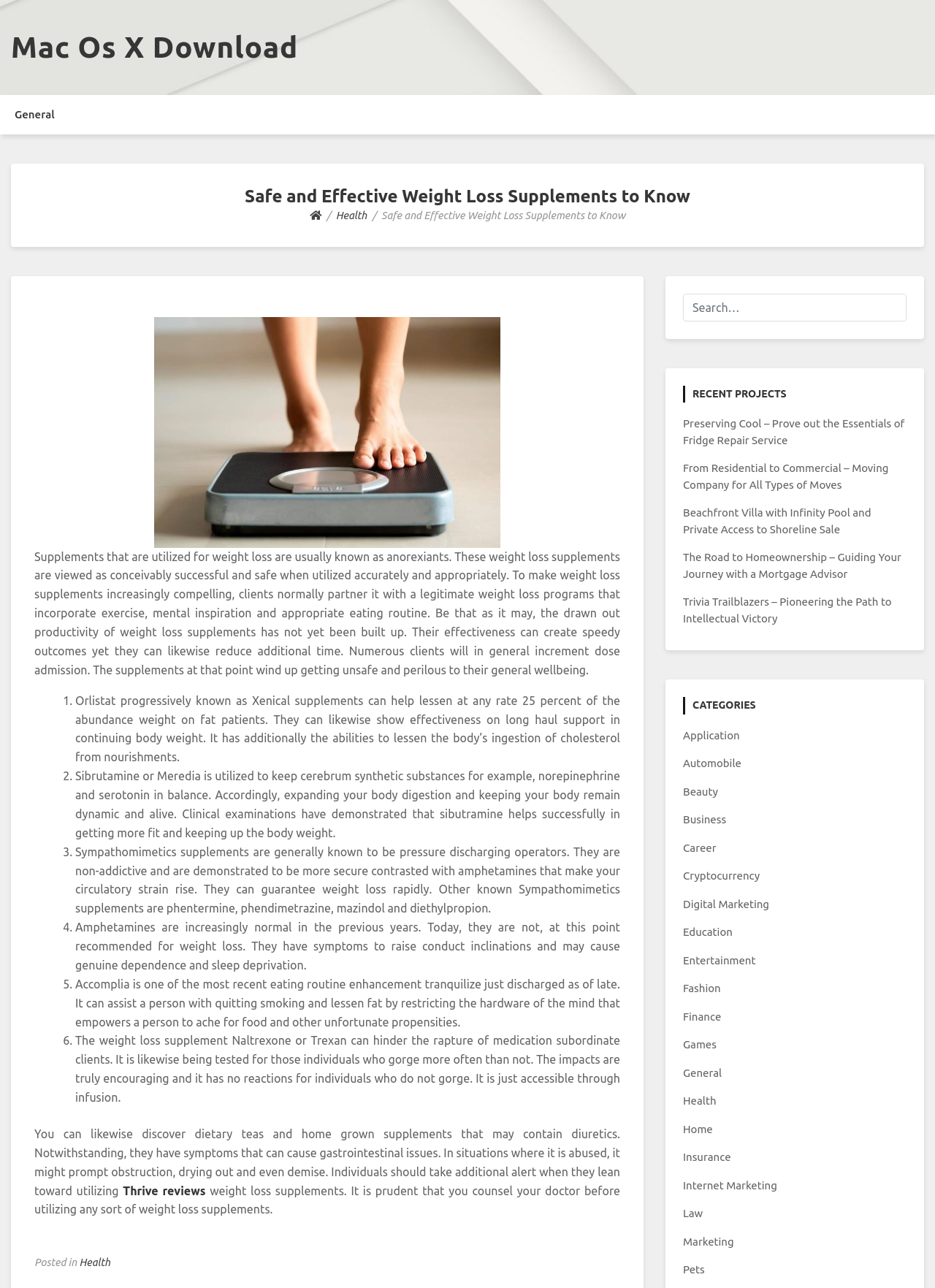Given the content of the image, can you provide a detailed answer to the question?
What is the name of the weight loss supplement that can help reduce at least 25 percent of the excess weight on fat patients?

According to the webpage, Orlistat, also known as Xenical supplements, can help reduce at least 25 percent of the excess weight on fat patients and show effectiveness on long-term support in continuing body weight.